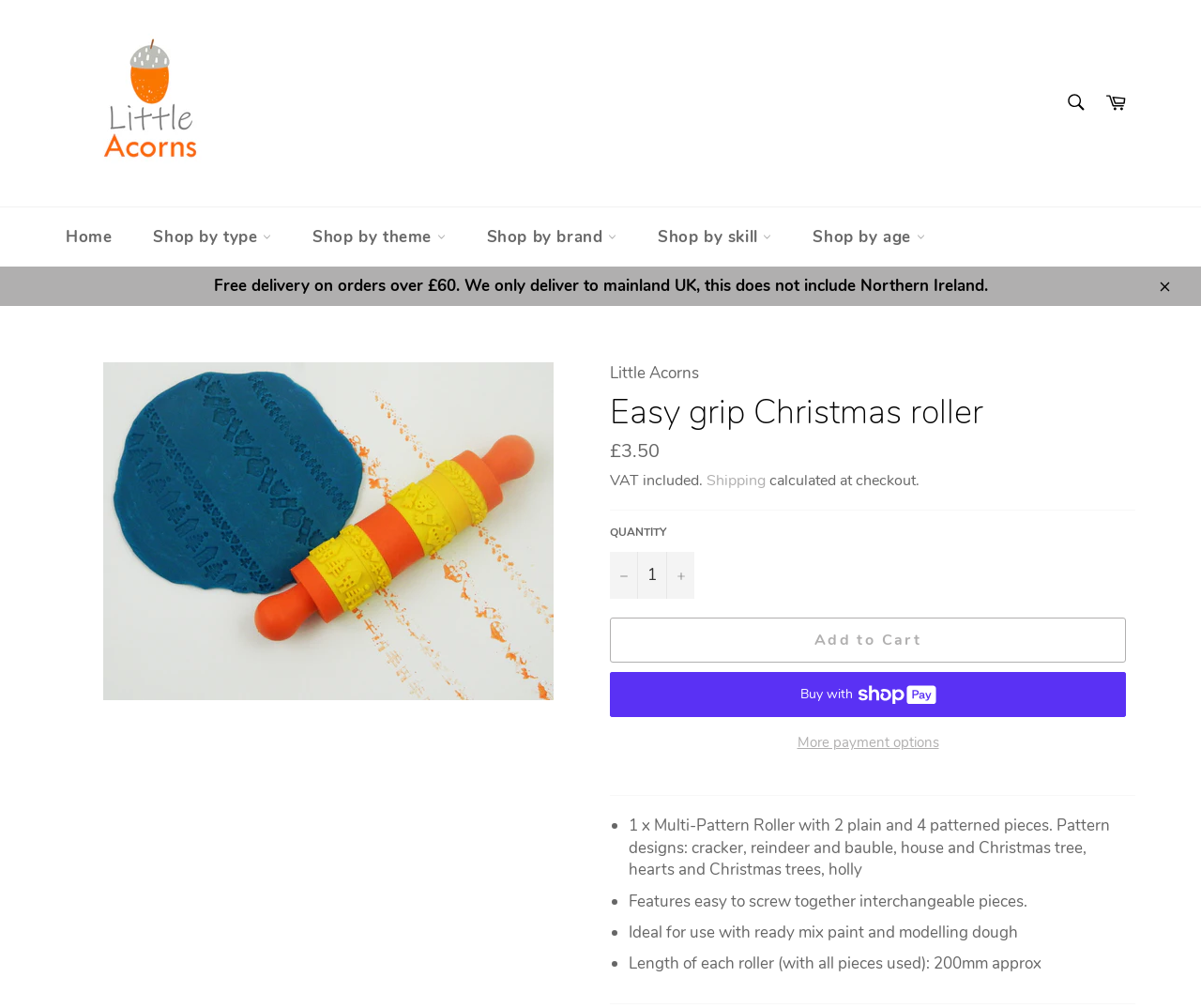What is the length of each roller?
Answer the question with detailed information derived from the image.

I found the answer by looking at the list of product features on the webpage, which includes the text 'Length of each roller (with all pieces used): 200mm approx'. This suggests that the length of each roller is approximately 200mm.